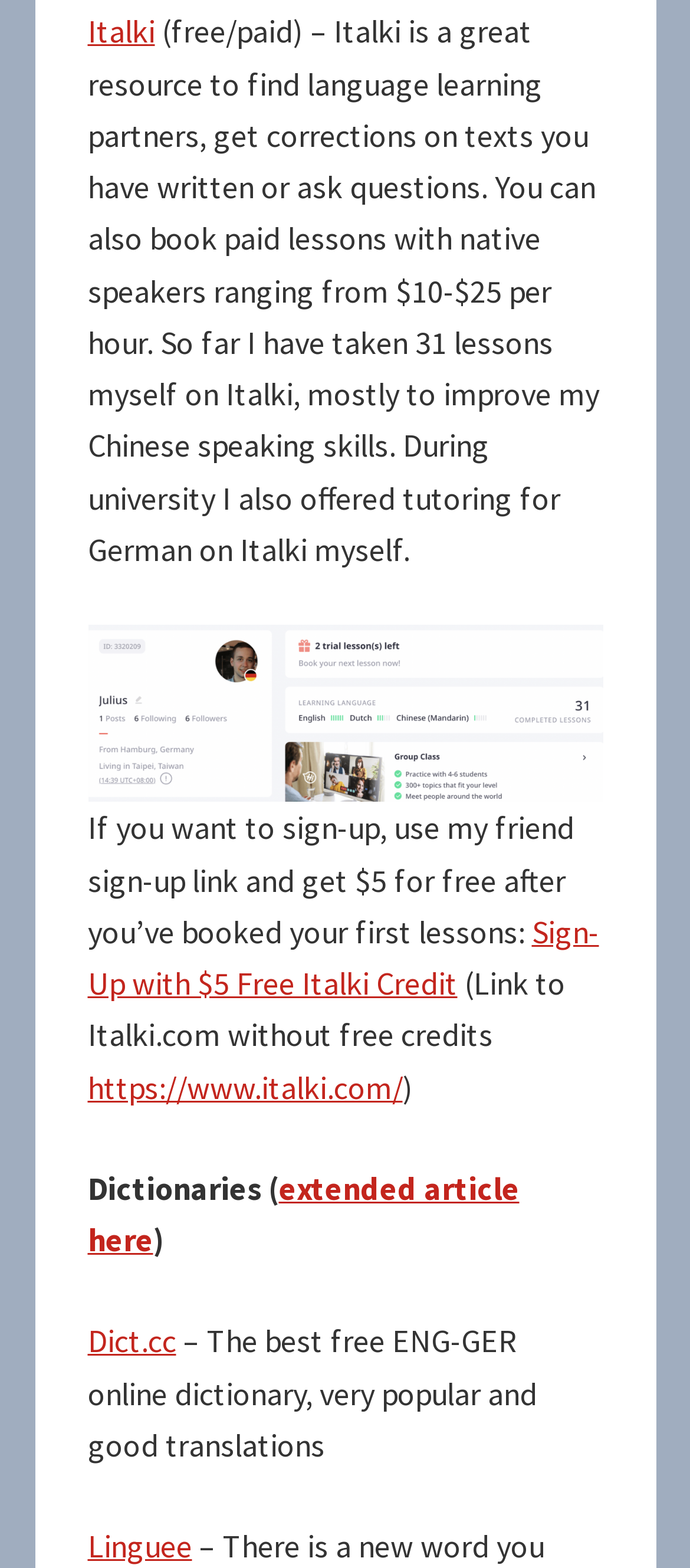How many lessons has the author taken on Italki?
Analyze the screenshot and provide a detailed answer to the question.

The webpage mentions that the author has taken 31 lessons on Italki, mostly to improve their Chinese speaking skills.